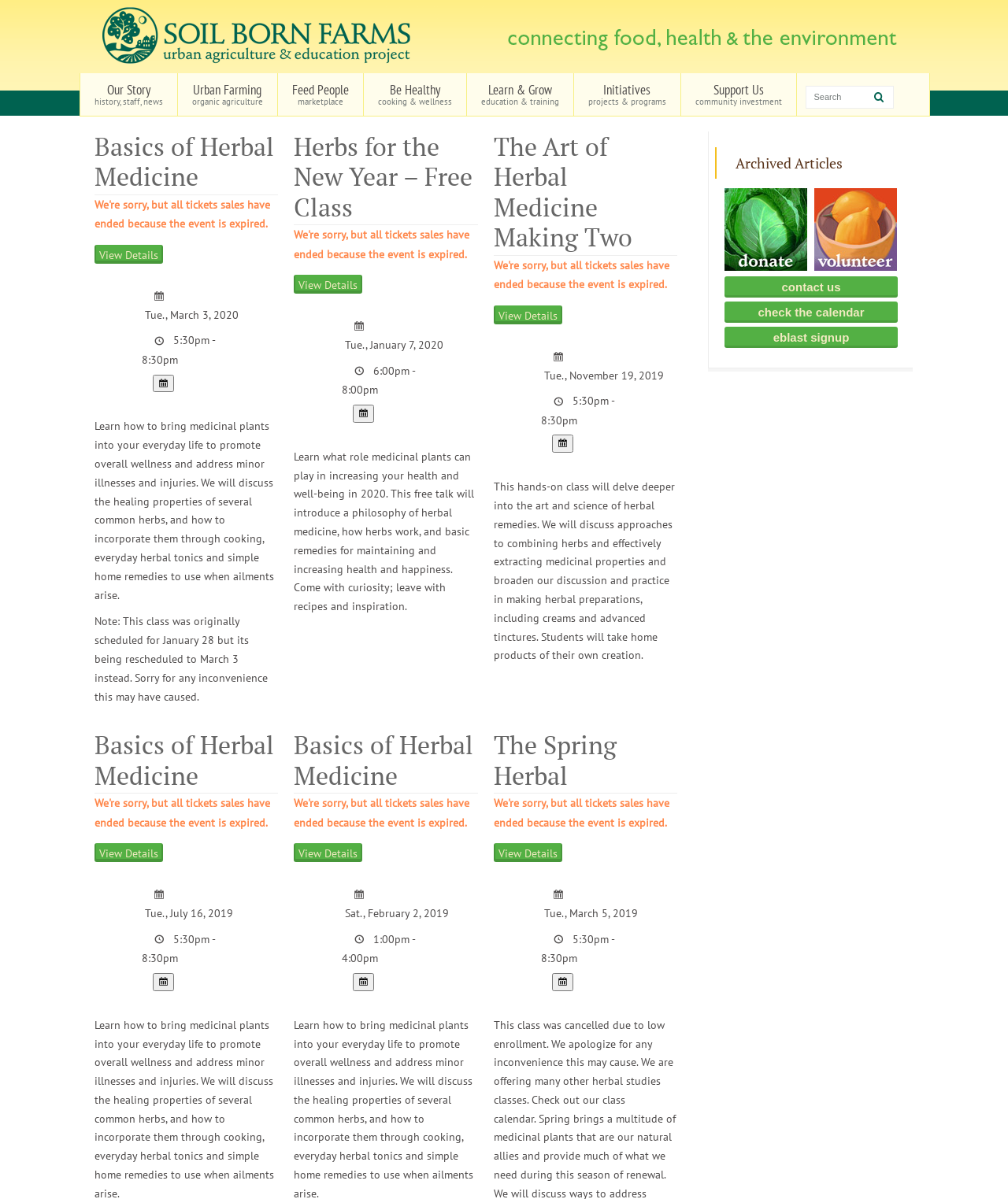Please identify the coordinates of the bounding box for the clickable region that will accomplish this instruction: "View details of Basics of Herbal Medicine".

[0.094, 0.204, 0.162, 0.22]